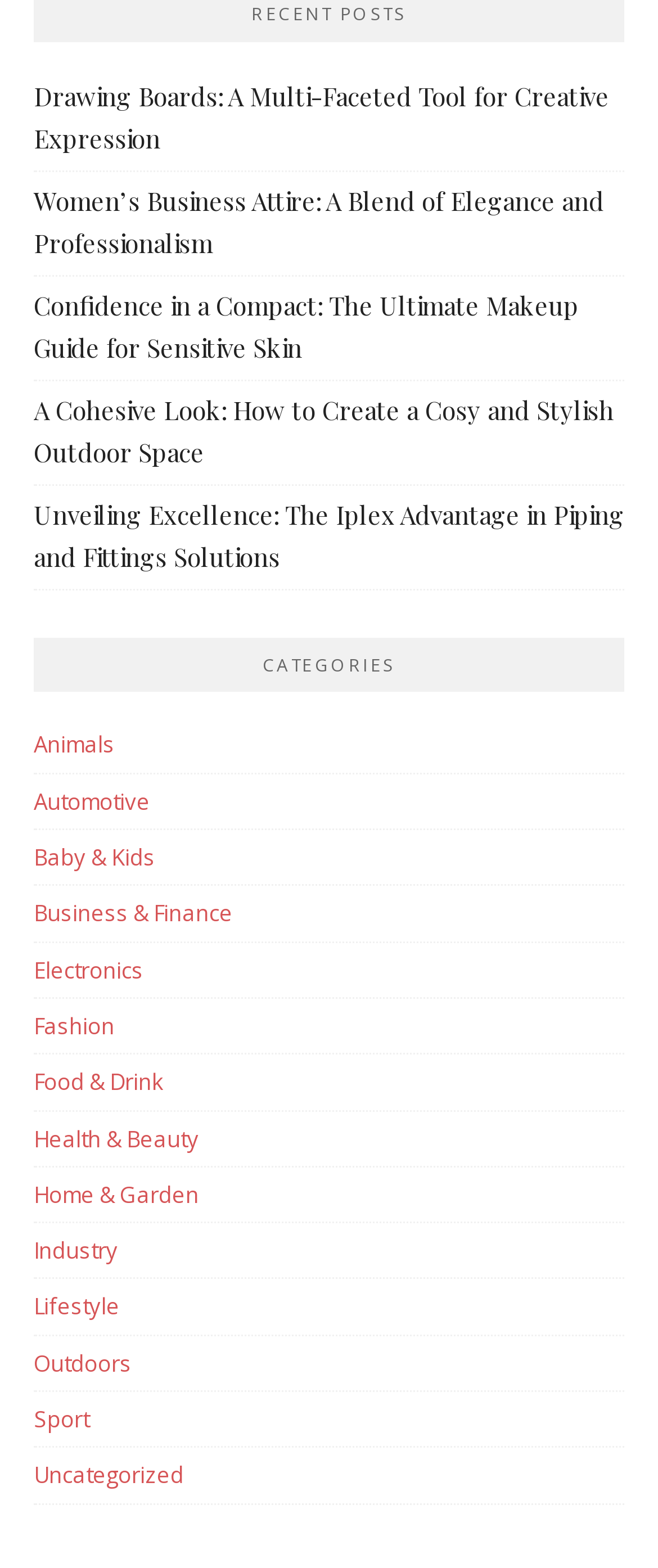Determine the bounding box coordinates of the clickable region to follow the instruction: "browse fashion category".

[0.051, 0.644, 0.174, 0.664]